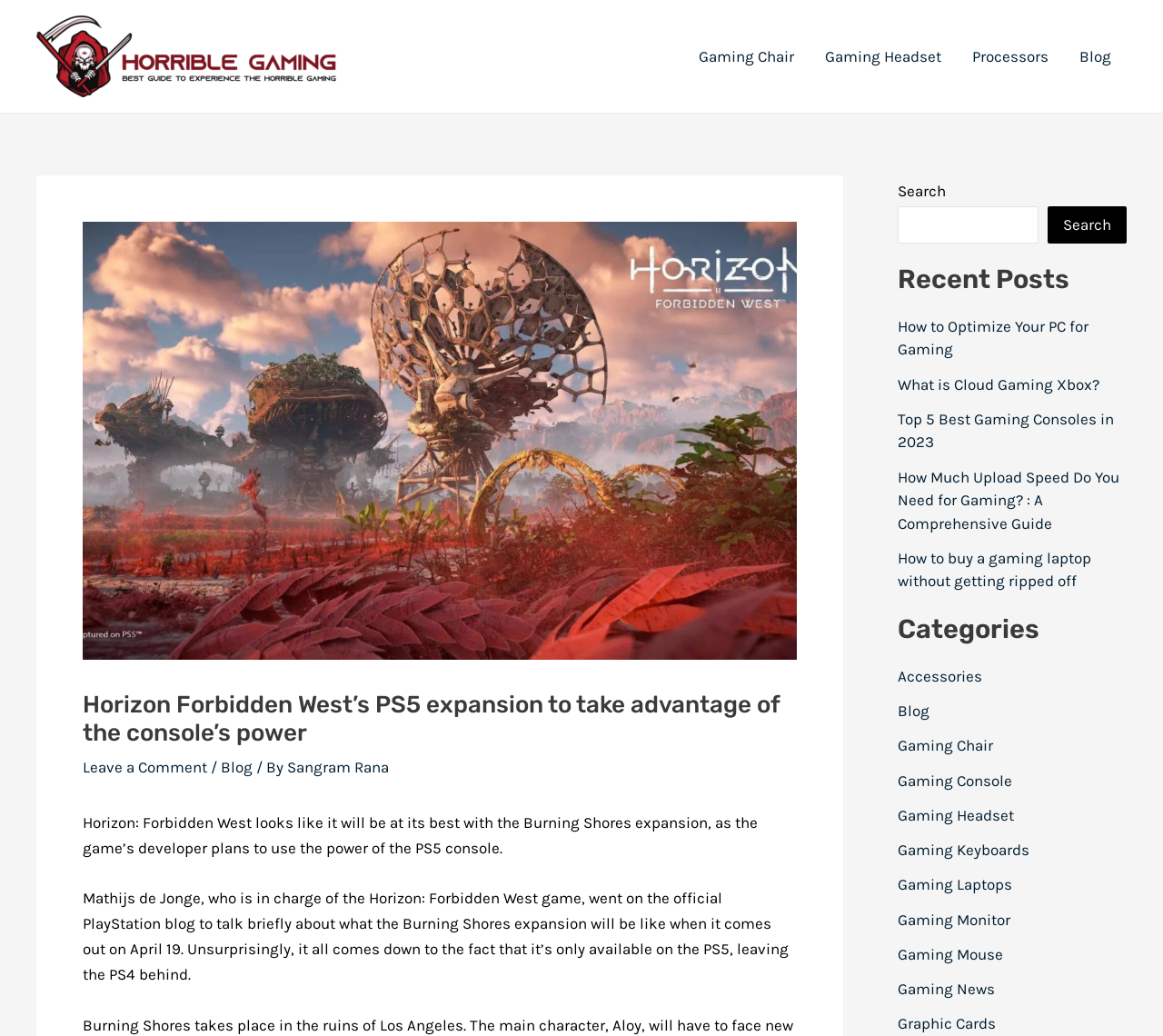Find the bounding box coordinates of the element's region that should be clicked in order to follow the given instruction: "Click on the 'Horrible Gaming' link". The coordinates should consist of four float numbers between 0 and 1, i.e., [left, top, right, bottom].

[0.031, 0.044, 0.289, 0.061]